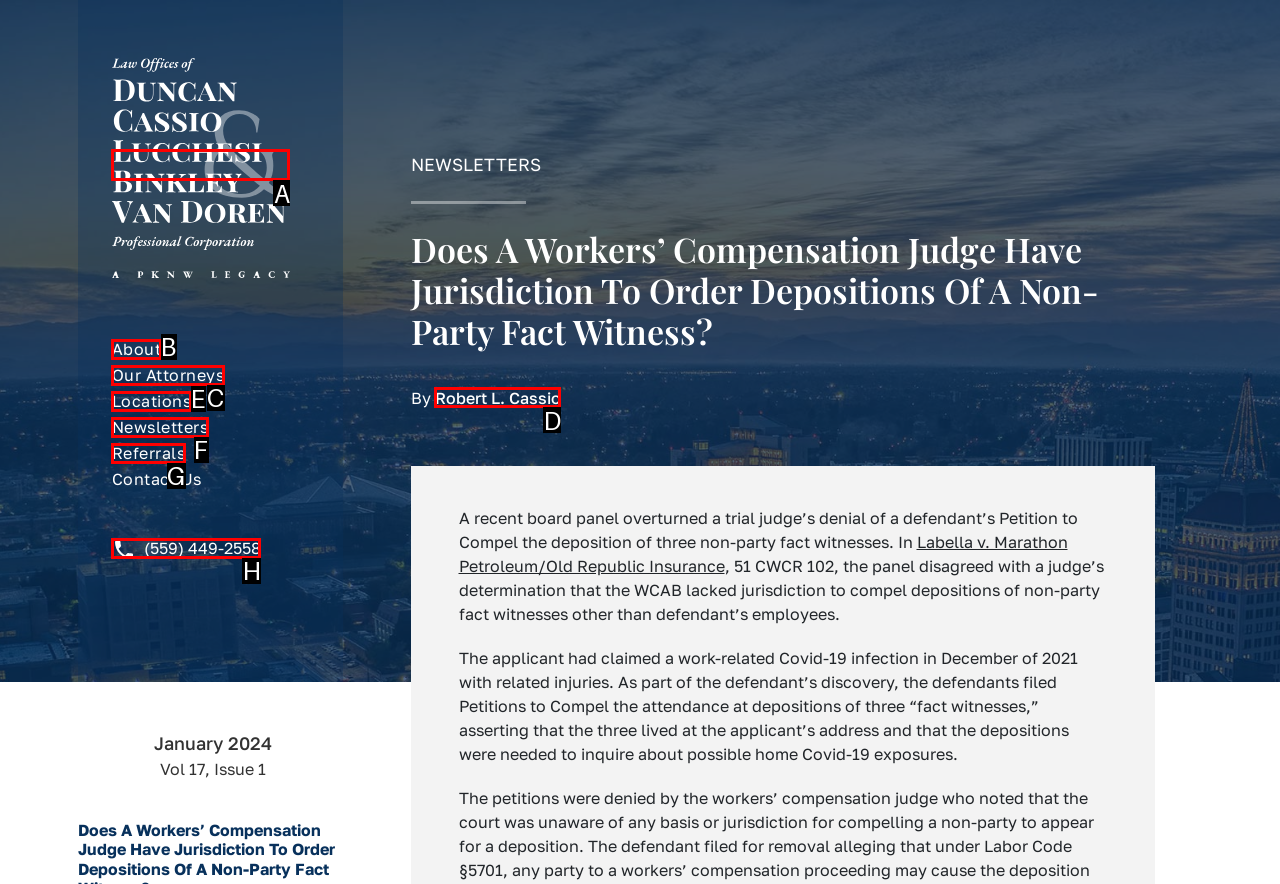Choose the UI element that best aligns with the description: Robert L. Cassio
Respond with the letter of the chosen option directly.

D